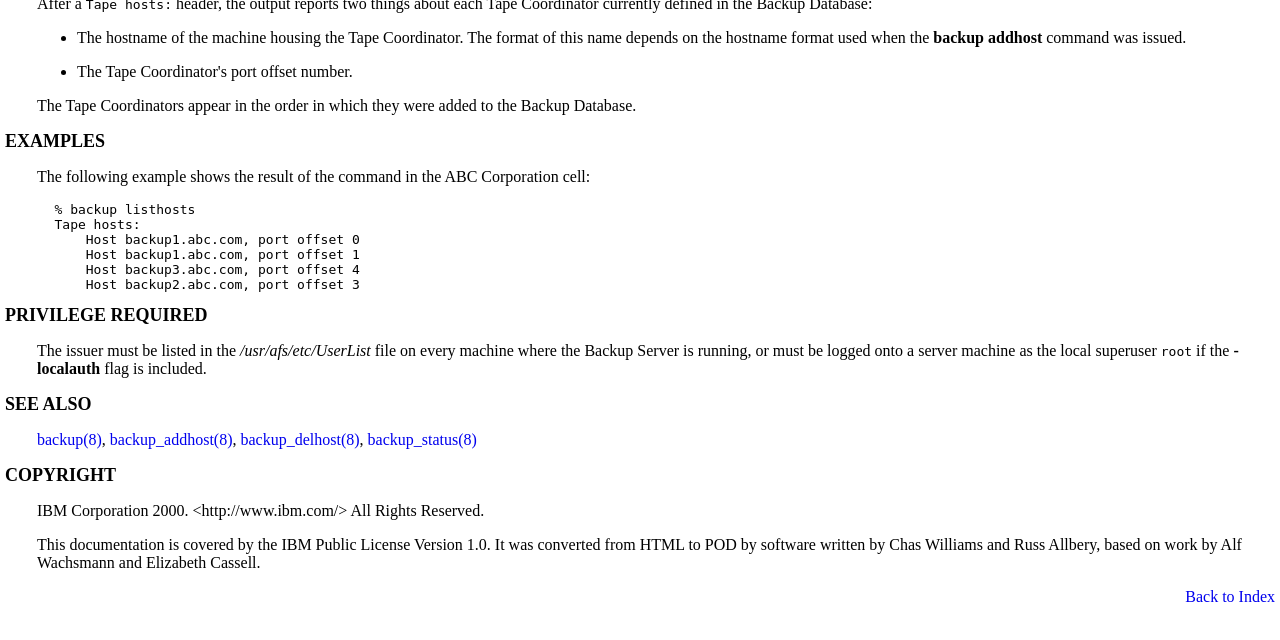Given the element description: "Back to Index", predict the bounding box coordinates of the UI element it refers to, using four float numbers between 0 and 1, i.e., [left, top, right, bottom].

[0.926, 0.919, 0.996, 0.945]